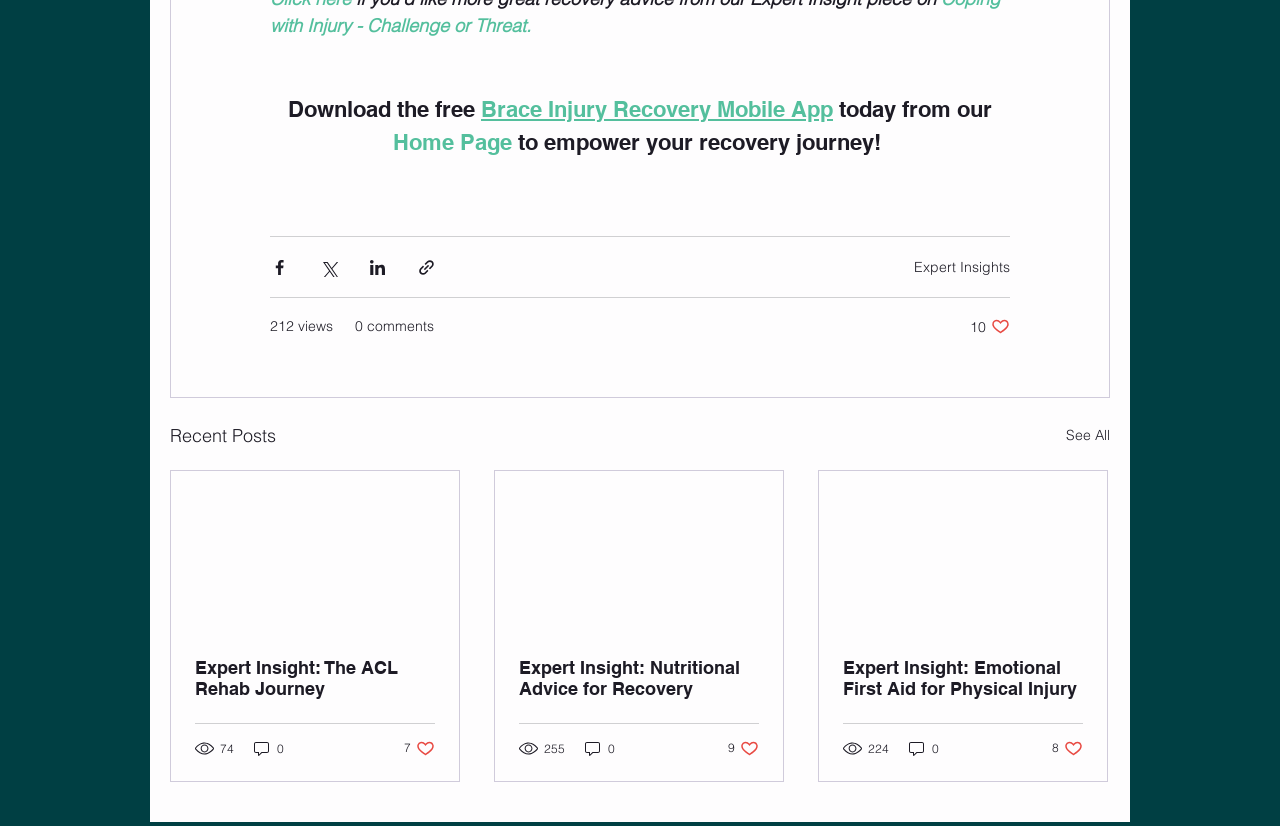Please determine the bounding box coordinates of the element to click on in order to accomplish the following task: "Read the article about ACL Rehab Journey". Ensure the coordinates are four float numbers ranging from 0 to 1, i.e., [left, top, right, bottom].

[0.152, 0.795, 0.34, 0.846]